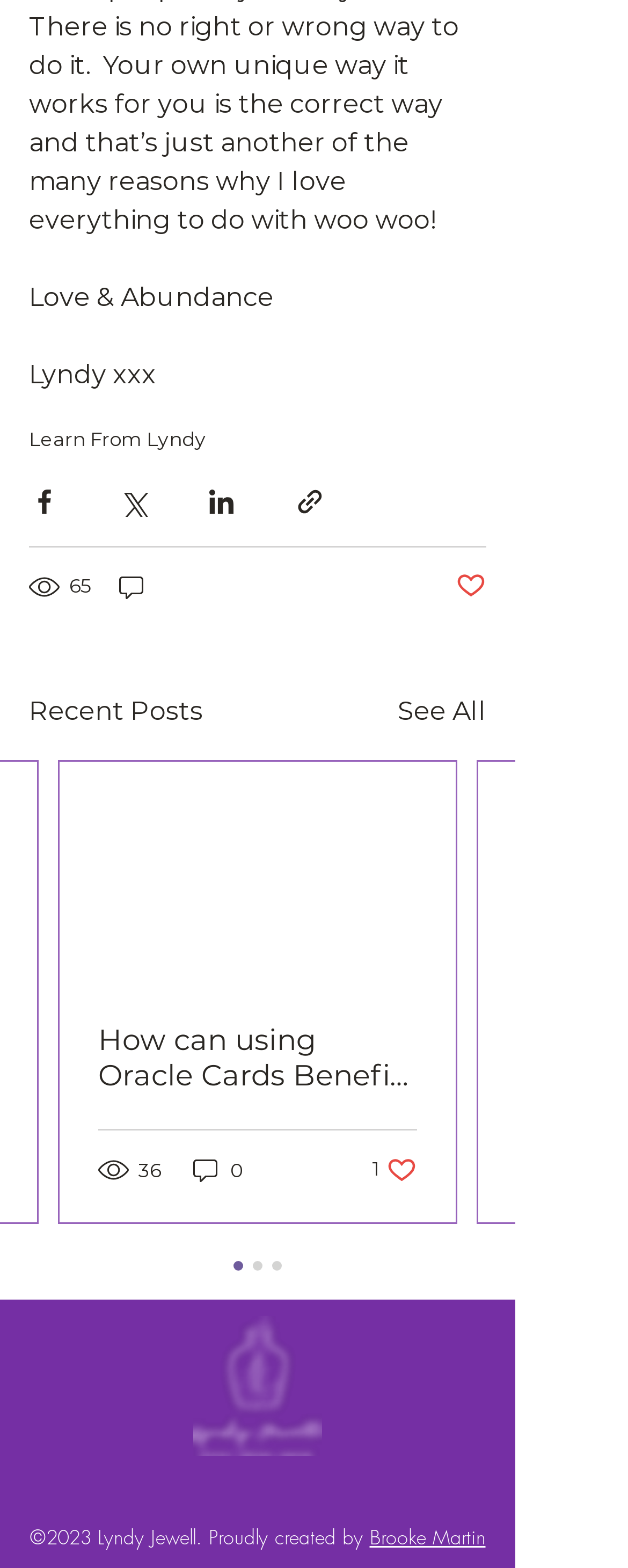Identify the bounding box coordinates of the region that needs to be clicked to carry out this instruction: "Read How can using Oracle Cards Benefit Me?". Provide these coordinates as four float numbers ranging from 0 to 1, i.e., [left, top, right, bottom].

[0.156, 0.652, 0.664, 0.697]